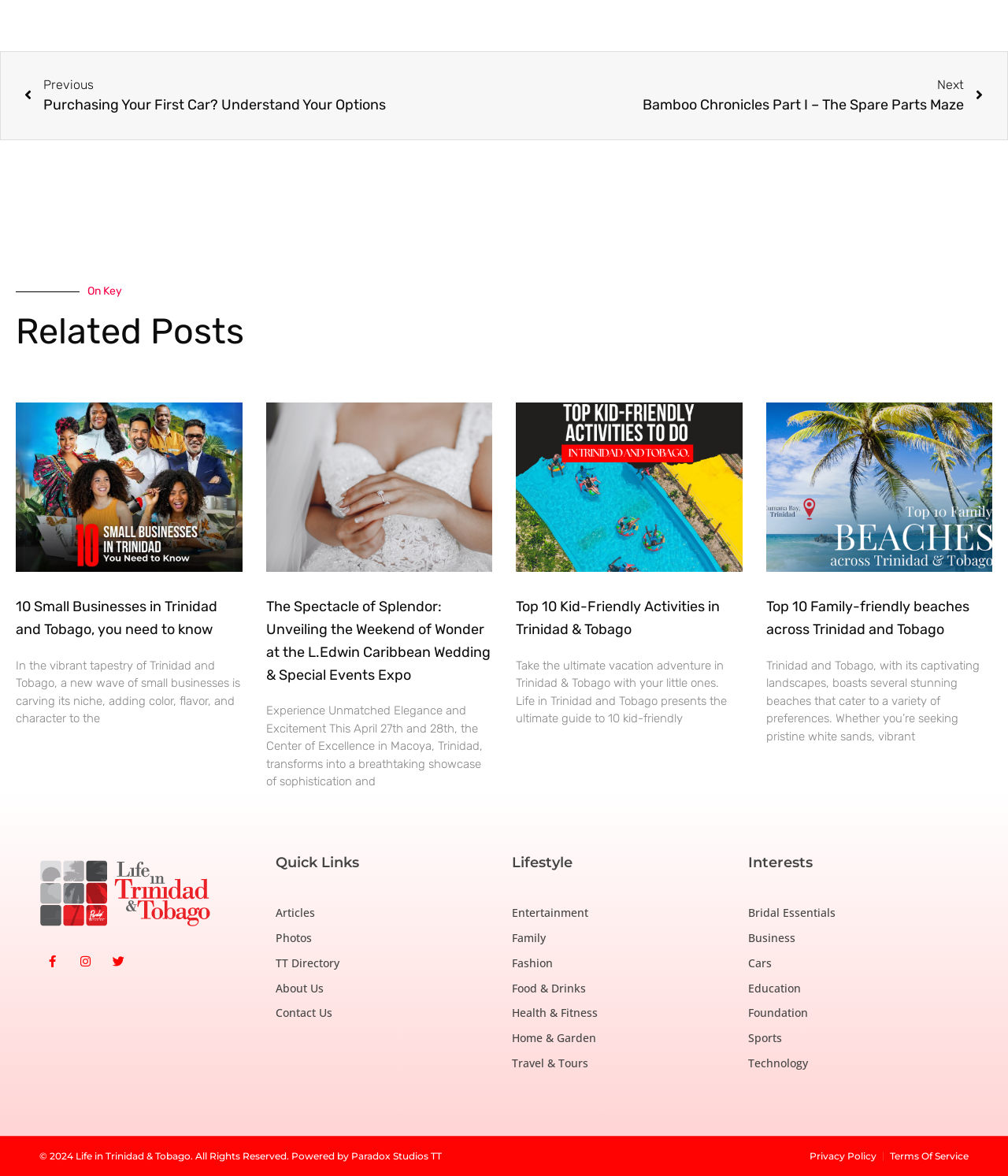Provide the bounding box coordinates of the area you need to click to execute the following instruction: "Read the article about '10 Small Businesses in Trinidad and Tobago'".

[0.016, 0.342, 0.24, 0.672]